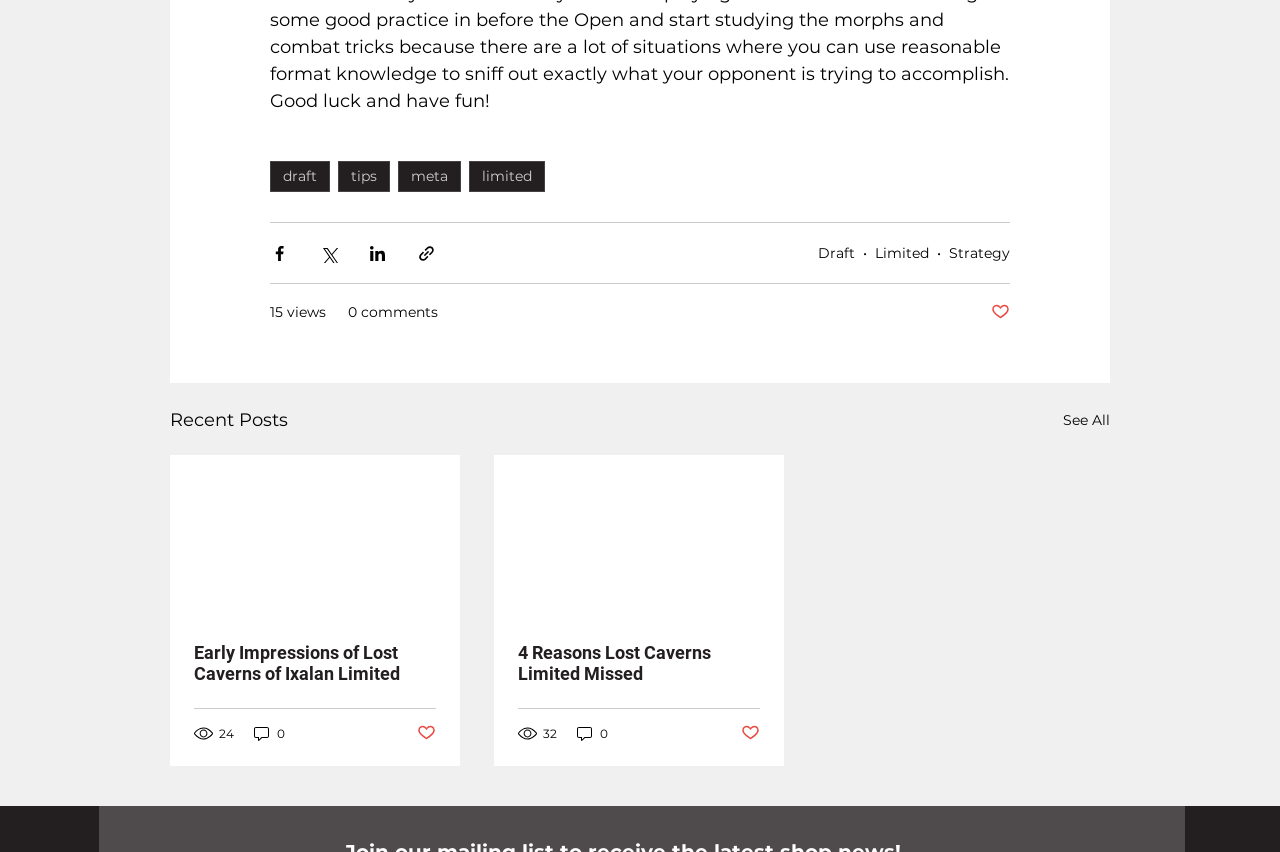Please identify the bounding box coordinates of the area that needs to be clicked to follow this instruction: "View Limited".

[0.366, 0.189, 0.426, 0.226]